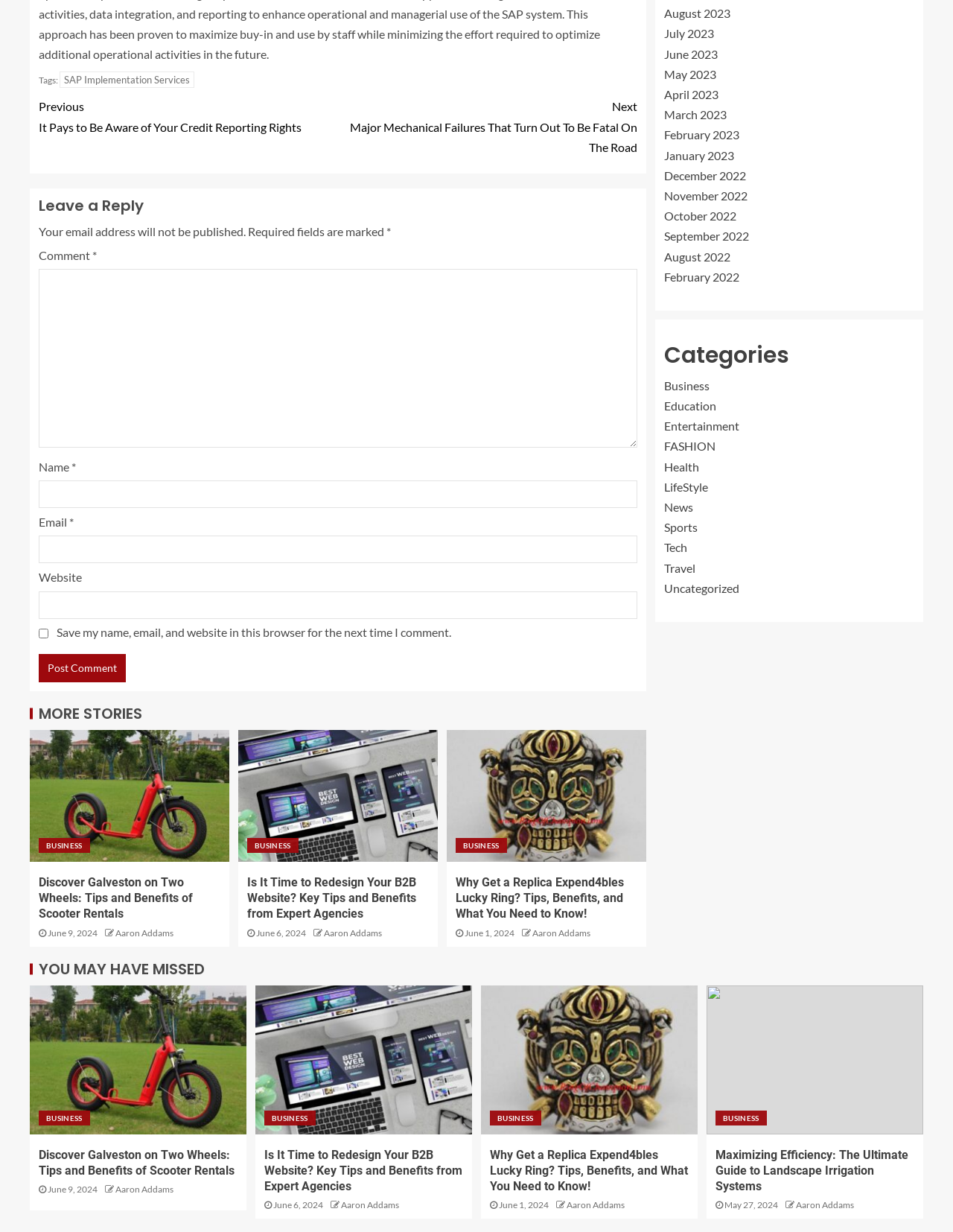Please specify the coordinates of the bounding box for the element that should be clicked to carry out this instruction: "Click on the 'Post Comment' button". The coordinates must be four float numbers between 0 and 1, formatted as [left, top, right, bottom].

[0.041, 0.531, 0.132, 0.554]